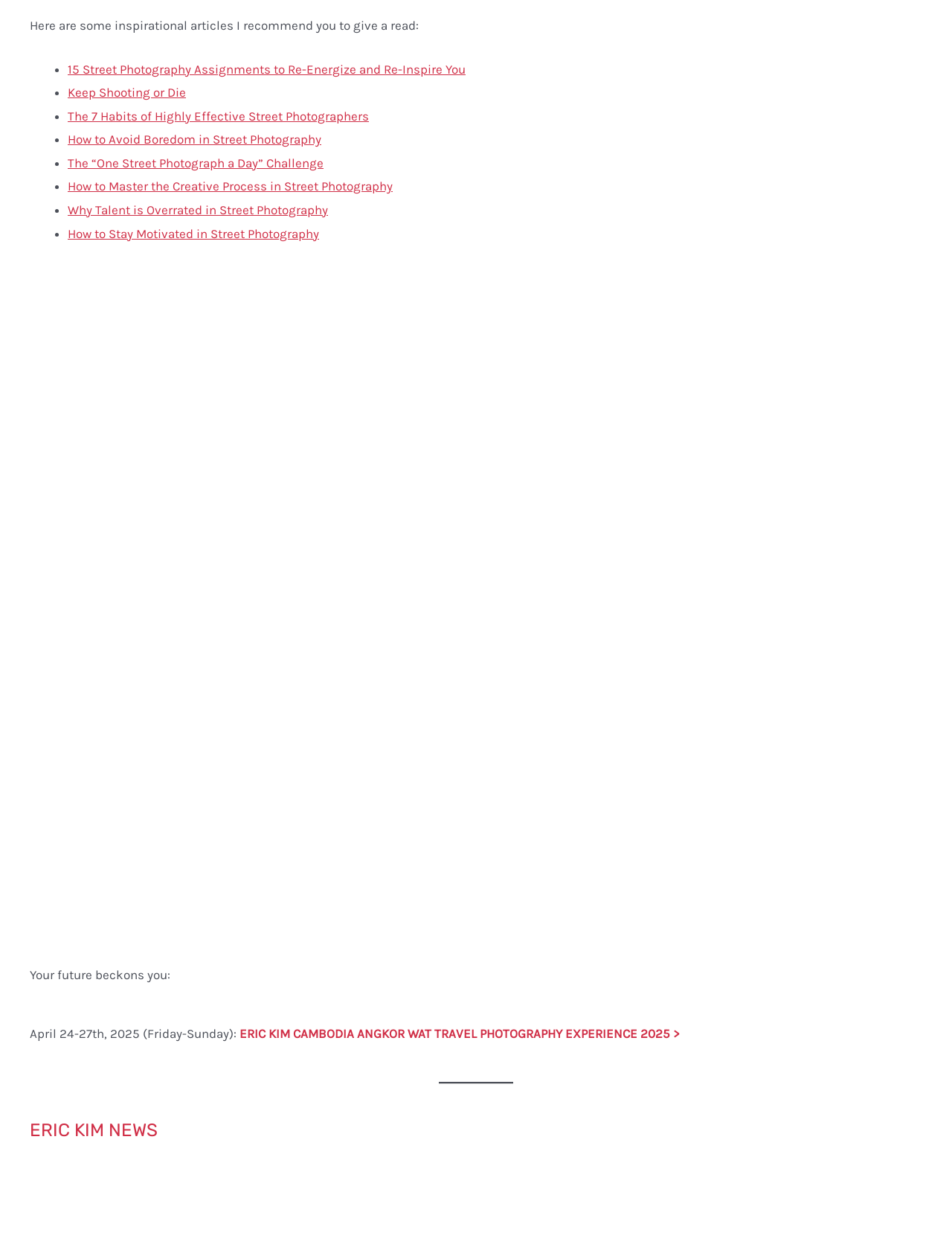Answer the question using only one word or a concise phrase: What is the event mentioned on the webpage?

ERIC KIM CAMBODIA ANGKOR WAT TRAVEL PHOTOGRAPHY EXPERIENCE 2025